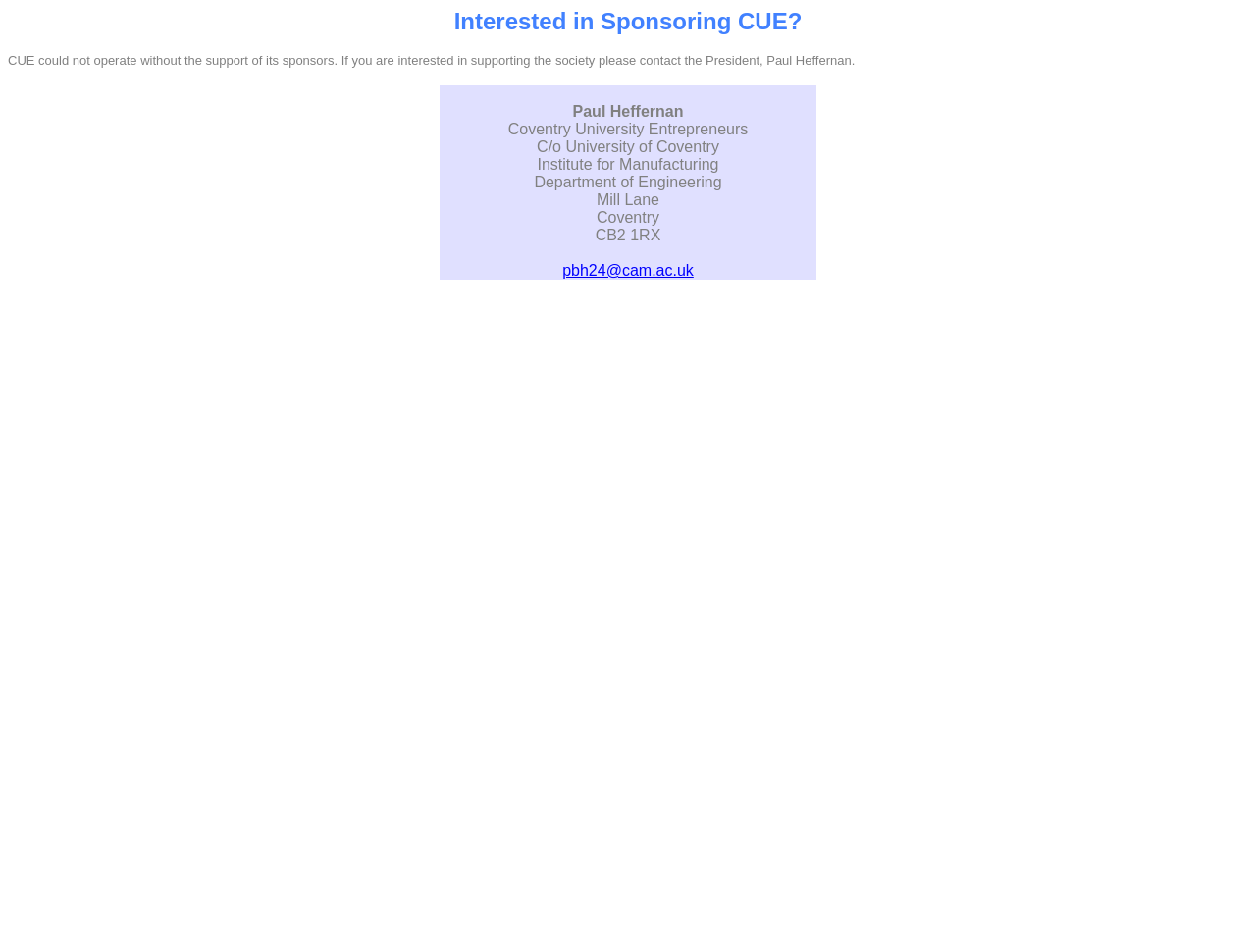Identify the bounding box of the UI element that matches this description: "pbh24@cam.ac.uk".

[0.448, 0.275, 0.552, 0.293]